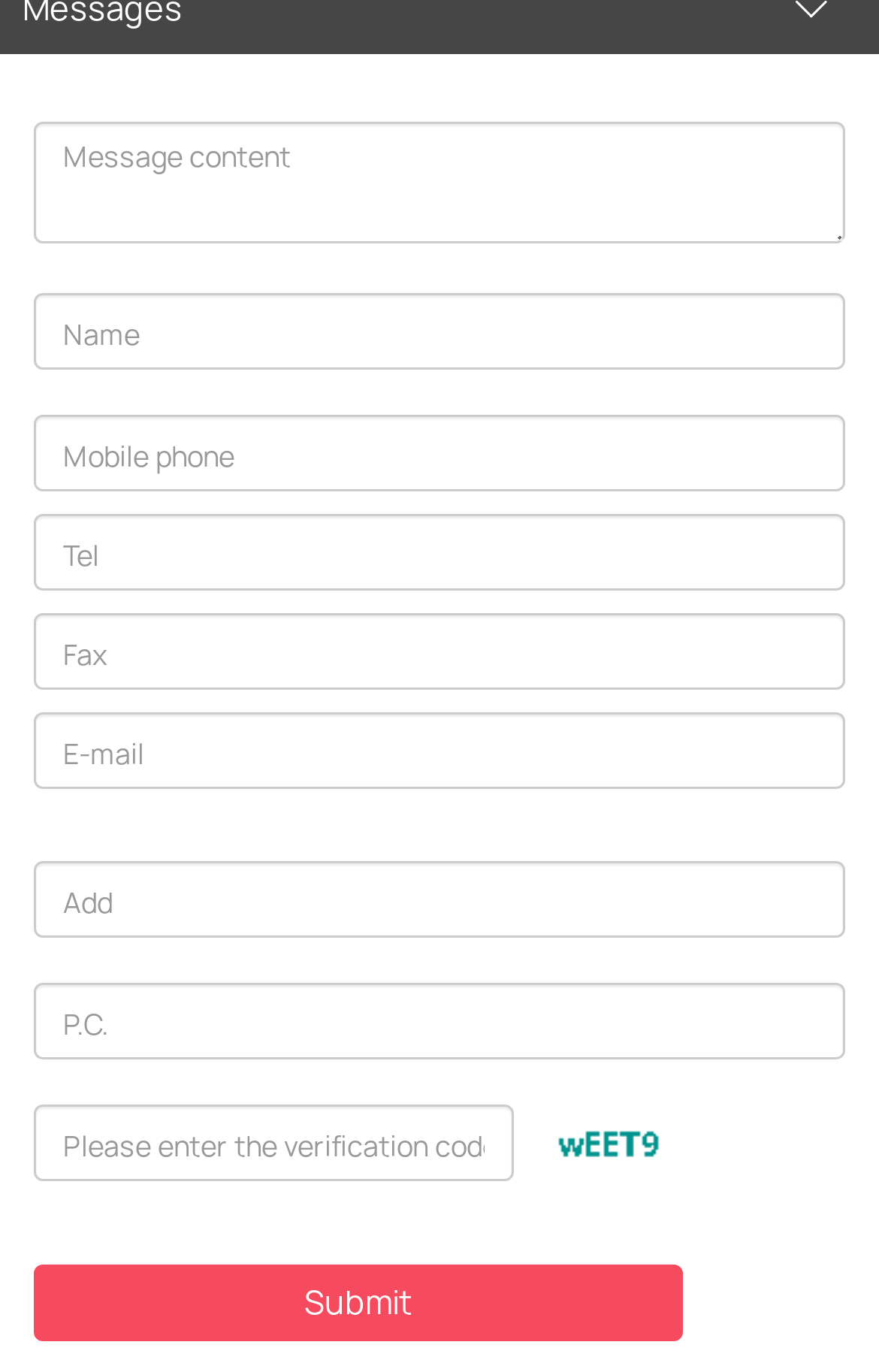Answer the question in a single word or phrase:
What is the label of the last textbox?

P.C.